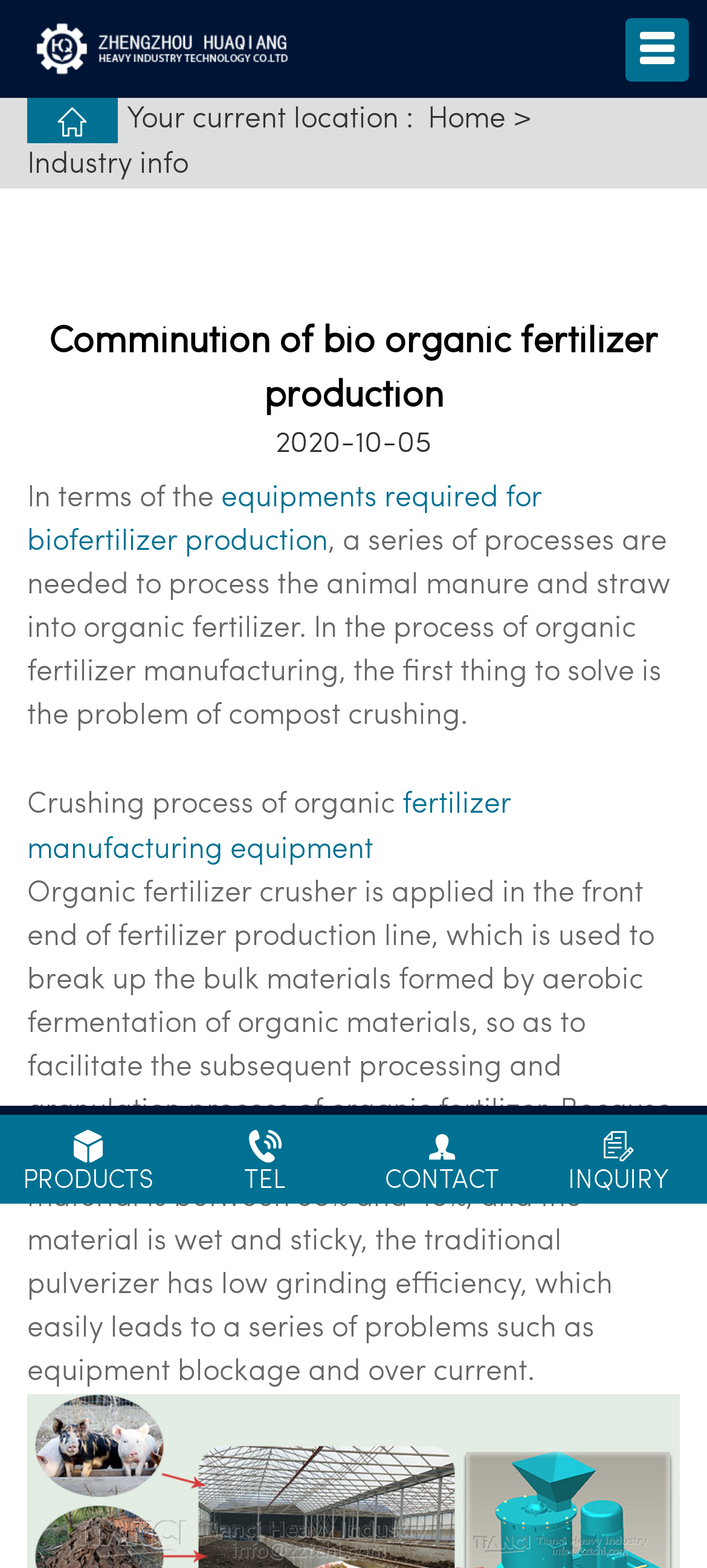Determine the bounding box coordinates for the region that must be clicked to execute the following instruction: "learn about industry info".

[0.038, 0.091, 0.267, 0.12]